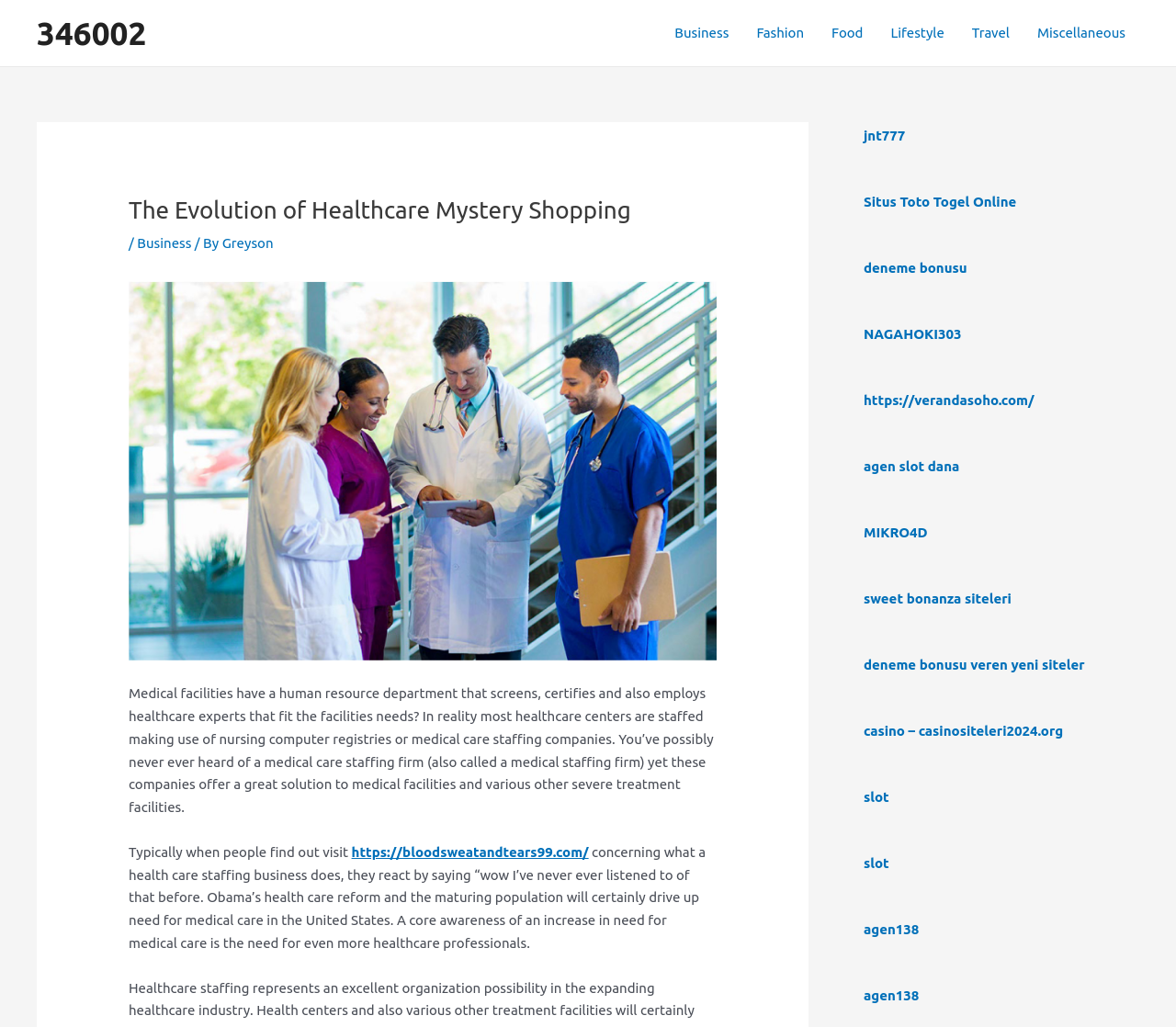Determine the bounding box coordinates of the clickable region to follow the instruction: "Click on the link 'Business'".

[0.562, 0.001, 0.632, 0.064]